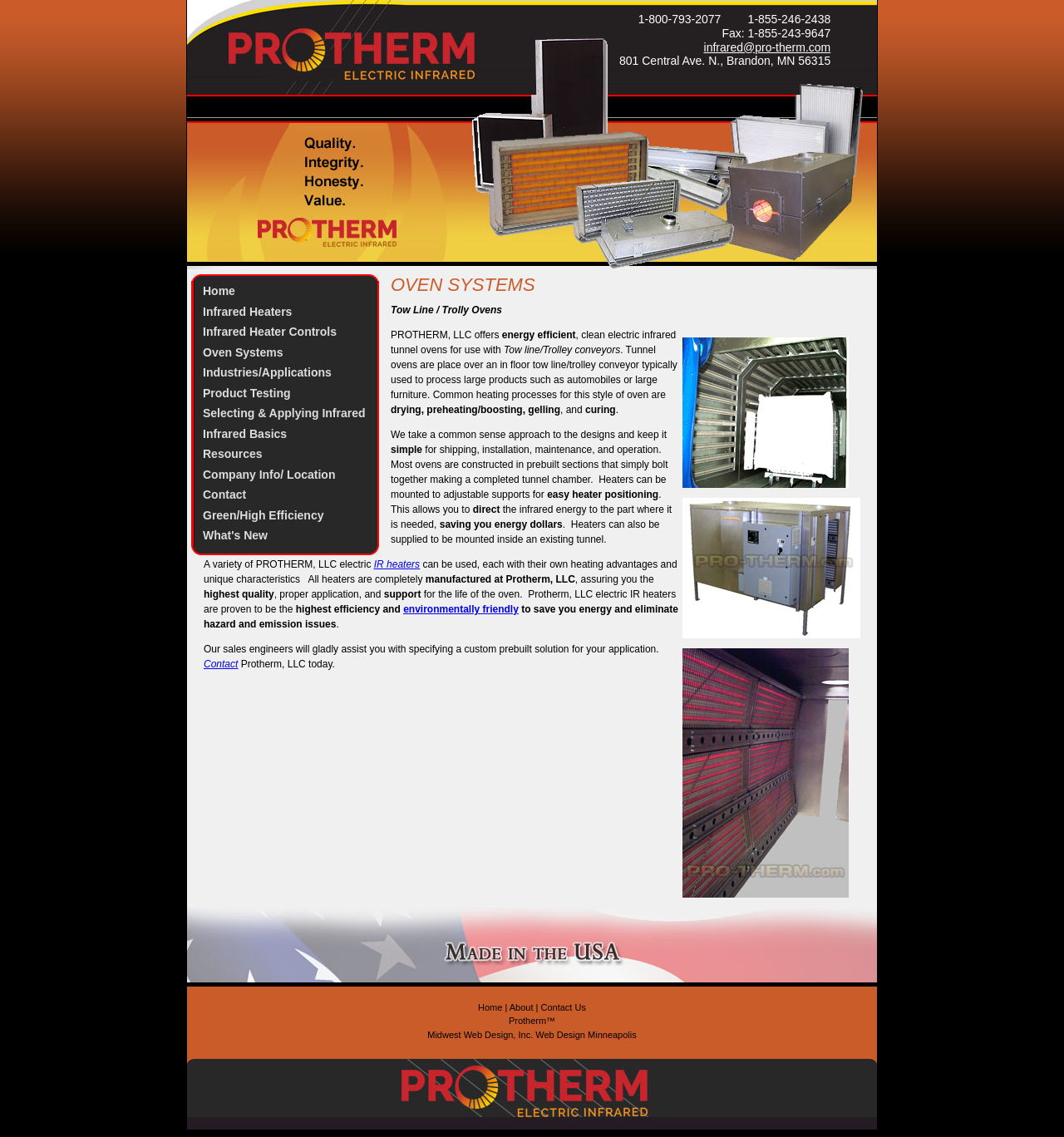Please identify the bounding box coordinates of the element that needs to be clicked to perform the following instruction: "Click on the 'Home' link".

None